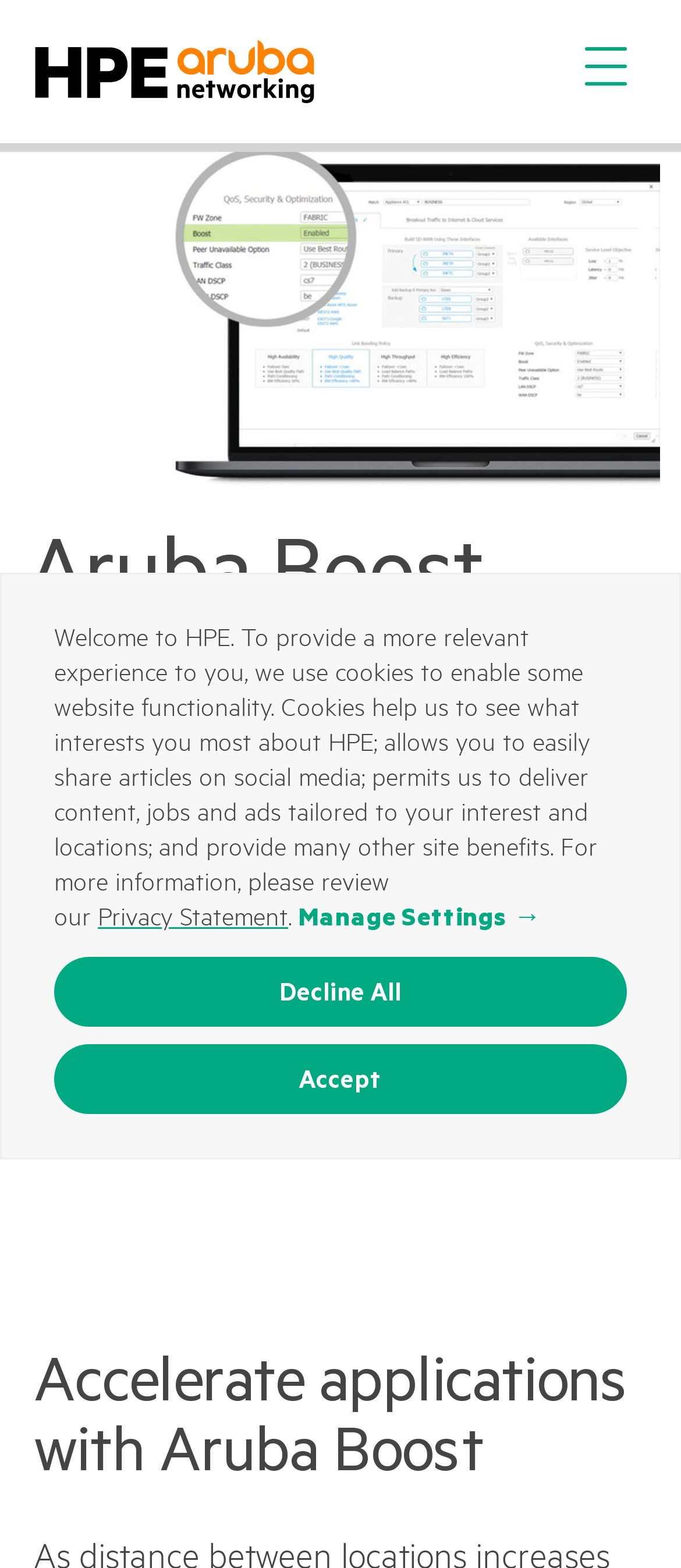Identify and generate the primary title of the webpage.

Aruba Boost Unified WAN Optimization on-demand